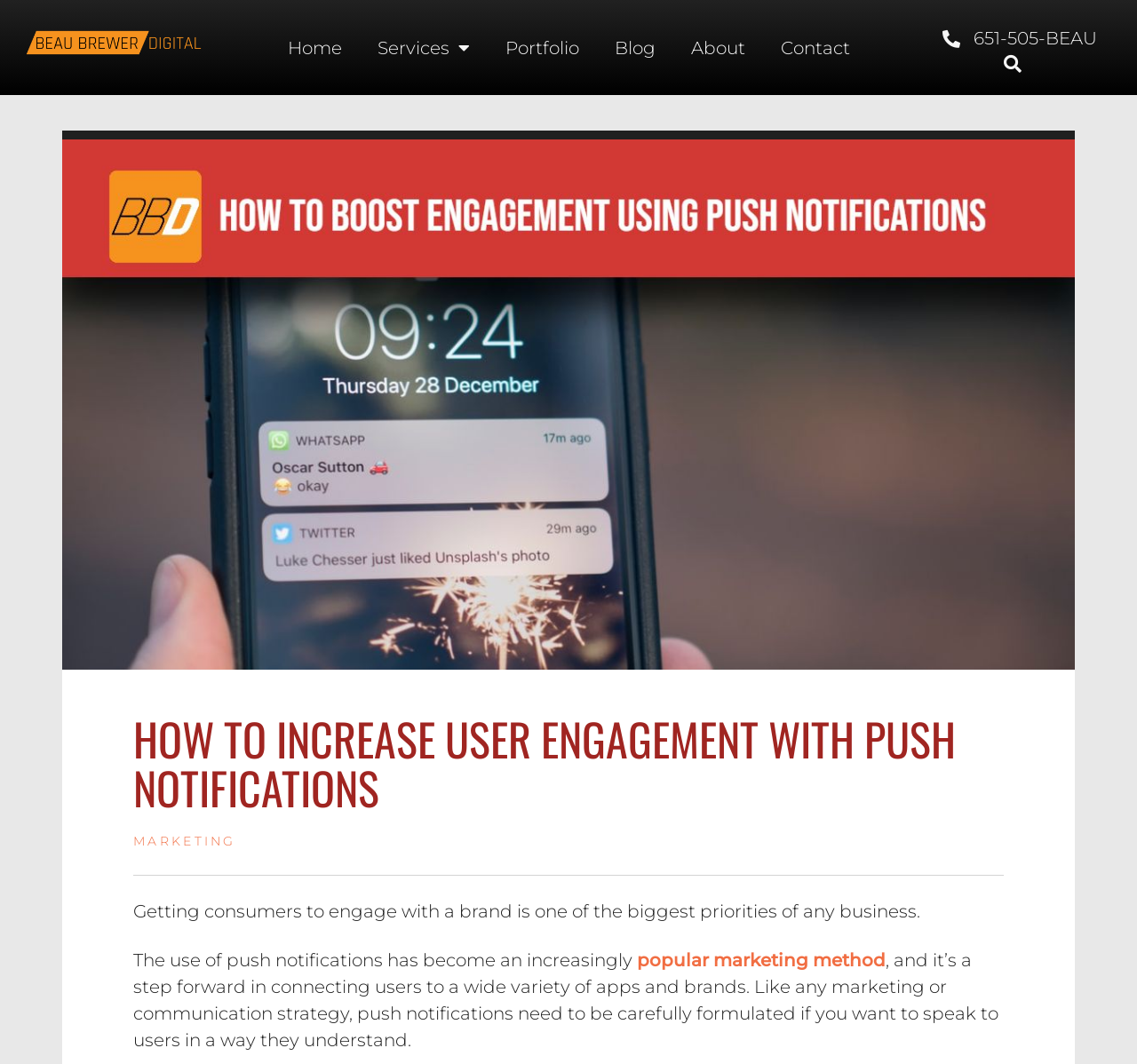What is the format of the phone number?
Please use the image to provide an in-depth answer to the question.

The format of the phone number can be found at the top-right corner of the webpage, which is '651-505-BEAU'.